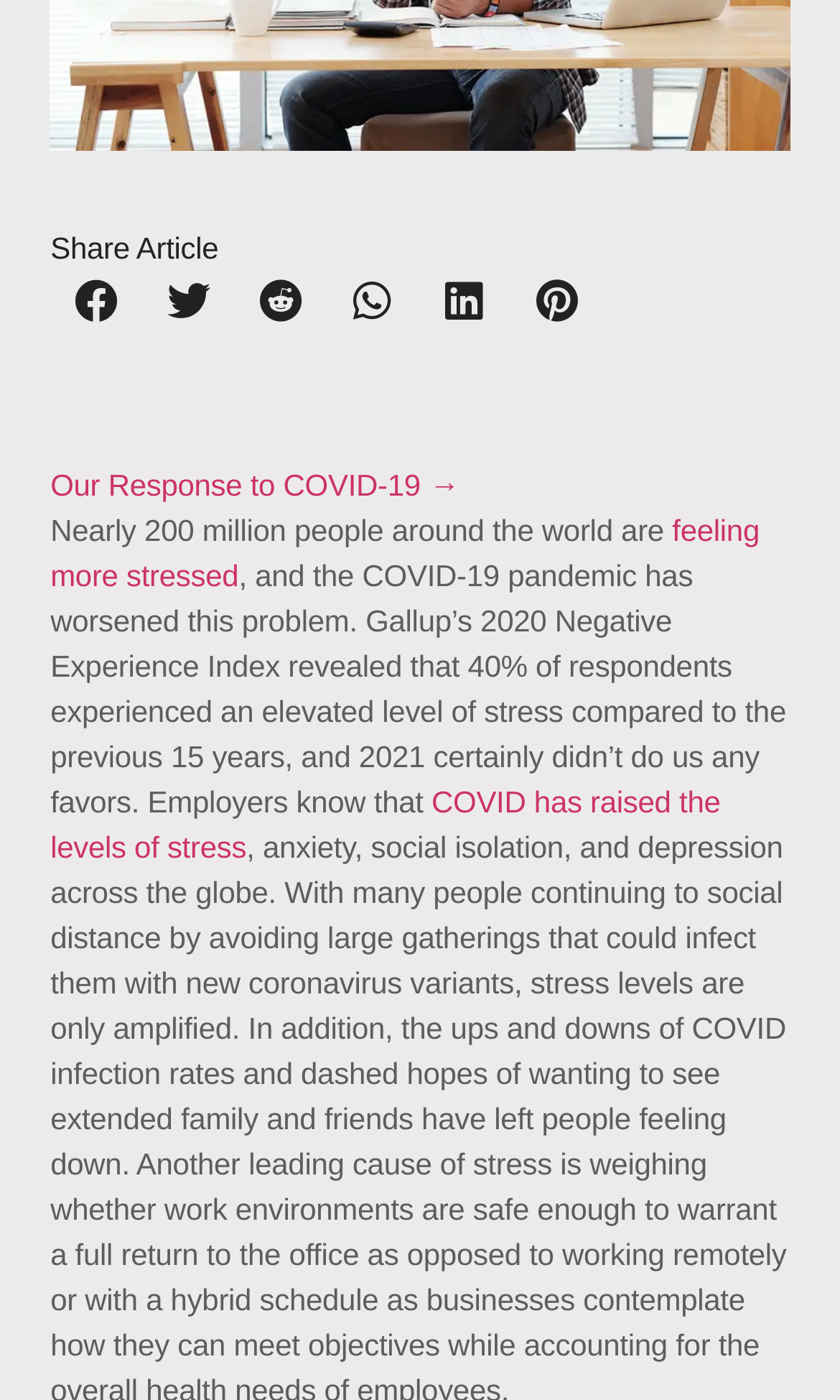Please provide a brief answer to the following inquiry using a single word or phrase:
How many people are feeling stressed?

Nearly 200 million